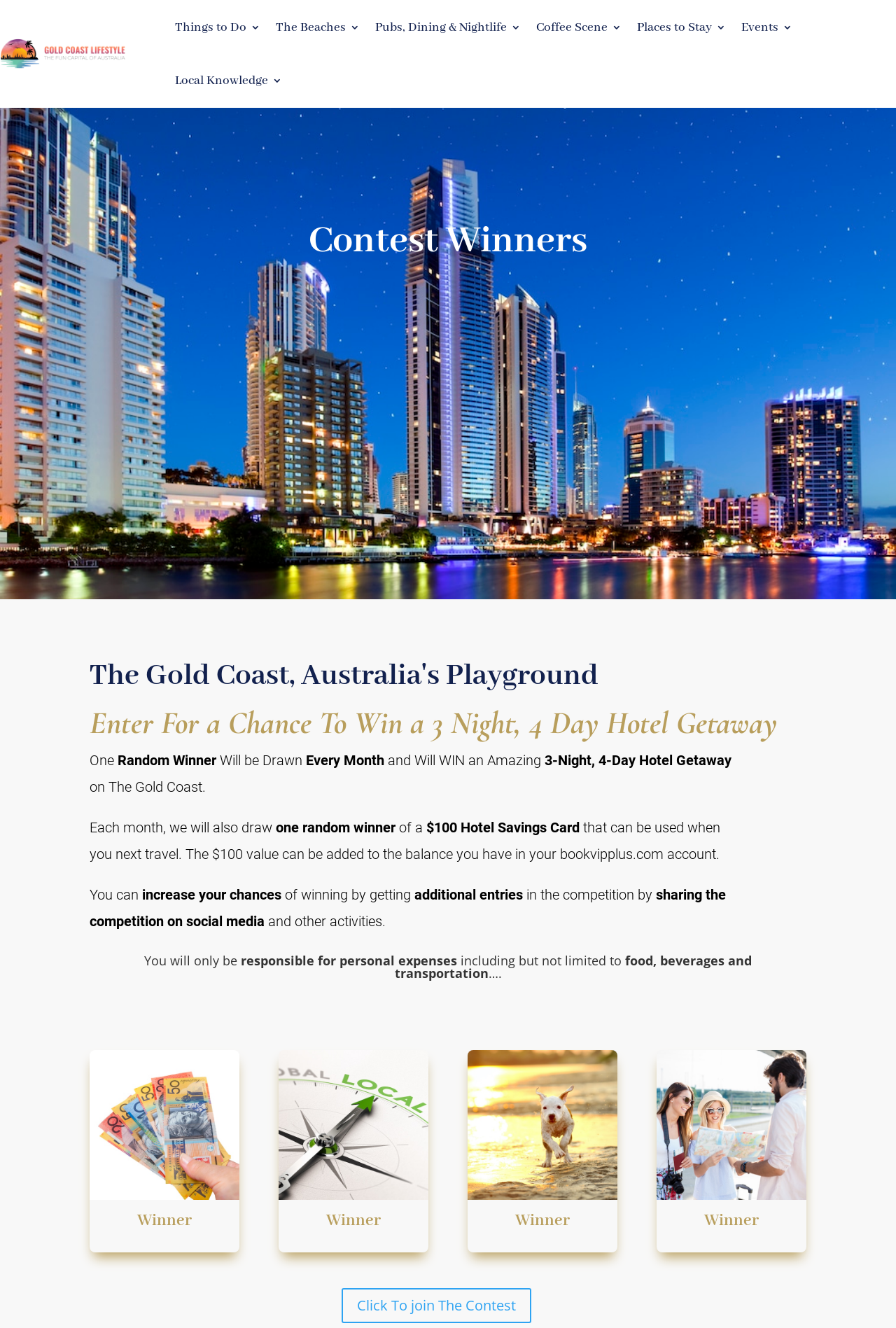Determine the bounding box coordinates in the format (top-left x, top-left y, bottom-right x, bottom-right y). Ensure all values are floating point numbers between 0 and 1. Identify the bounding box of the UI element described by: The Beaches

[0.307, 0.001, 0.401, 0.041]